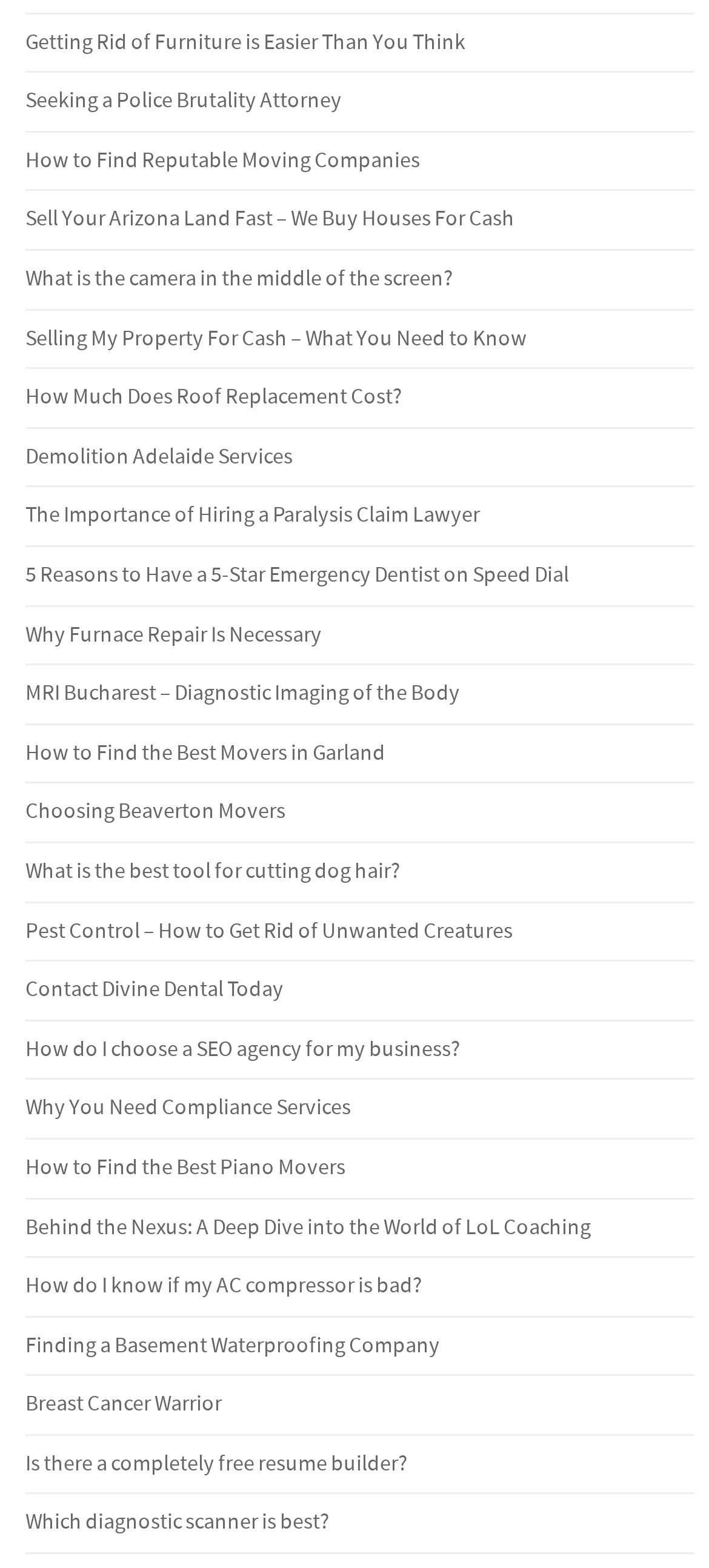Indicate the bounding box coordinates of the element that must be clicked to execute the instruction: "Get information about MRI diagnostic imaging". The coordinates should be given as four float numbers between 0 and 1, i.e., [left, top, right, bottom].

[0.036, 0.434, 0.649, 0.451]